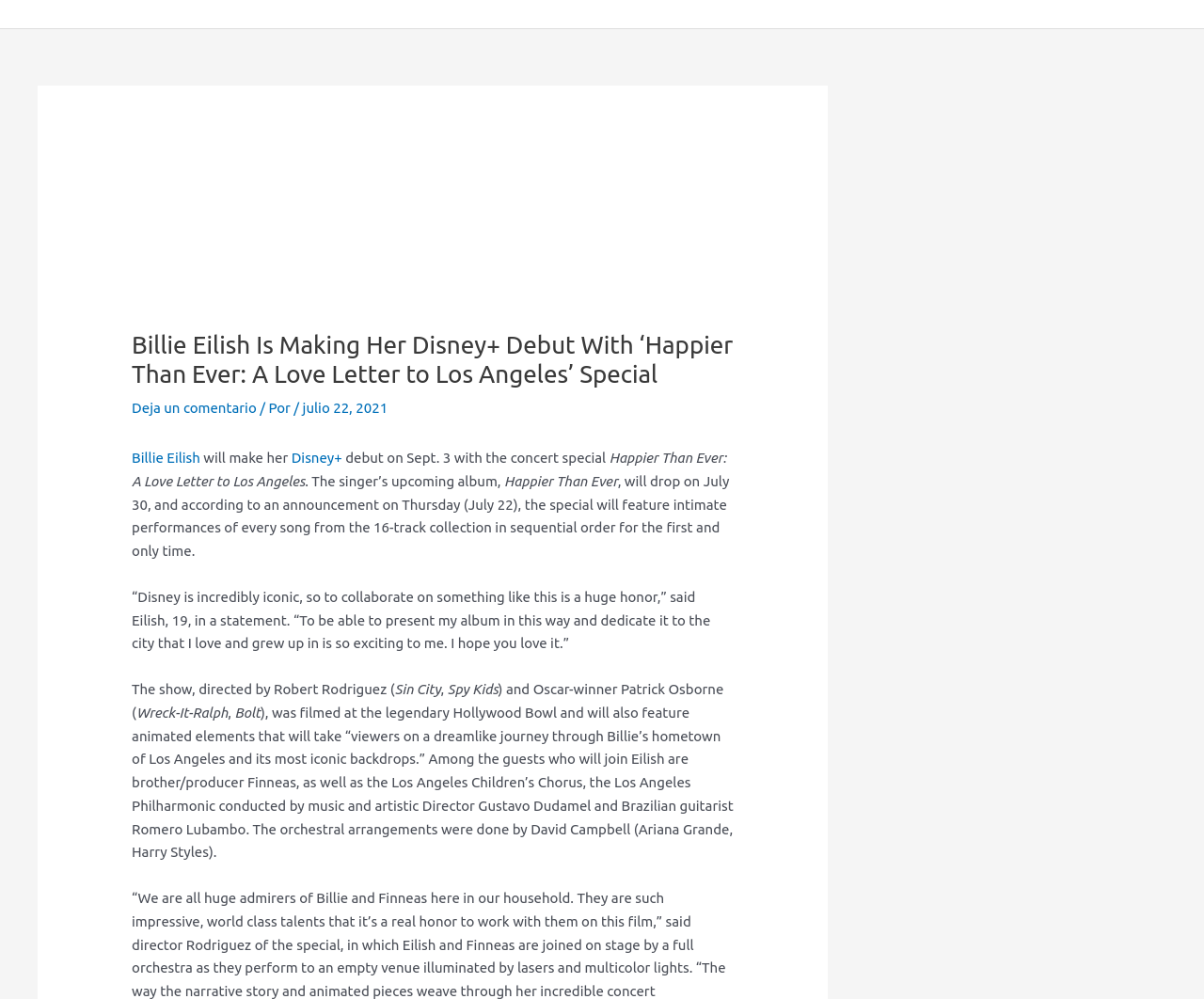Provide the bounding box for the UI element matching this description: "Disney+".

[0.242, 0.45, 0.284, 0.466]